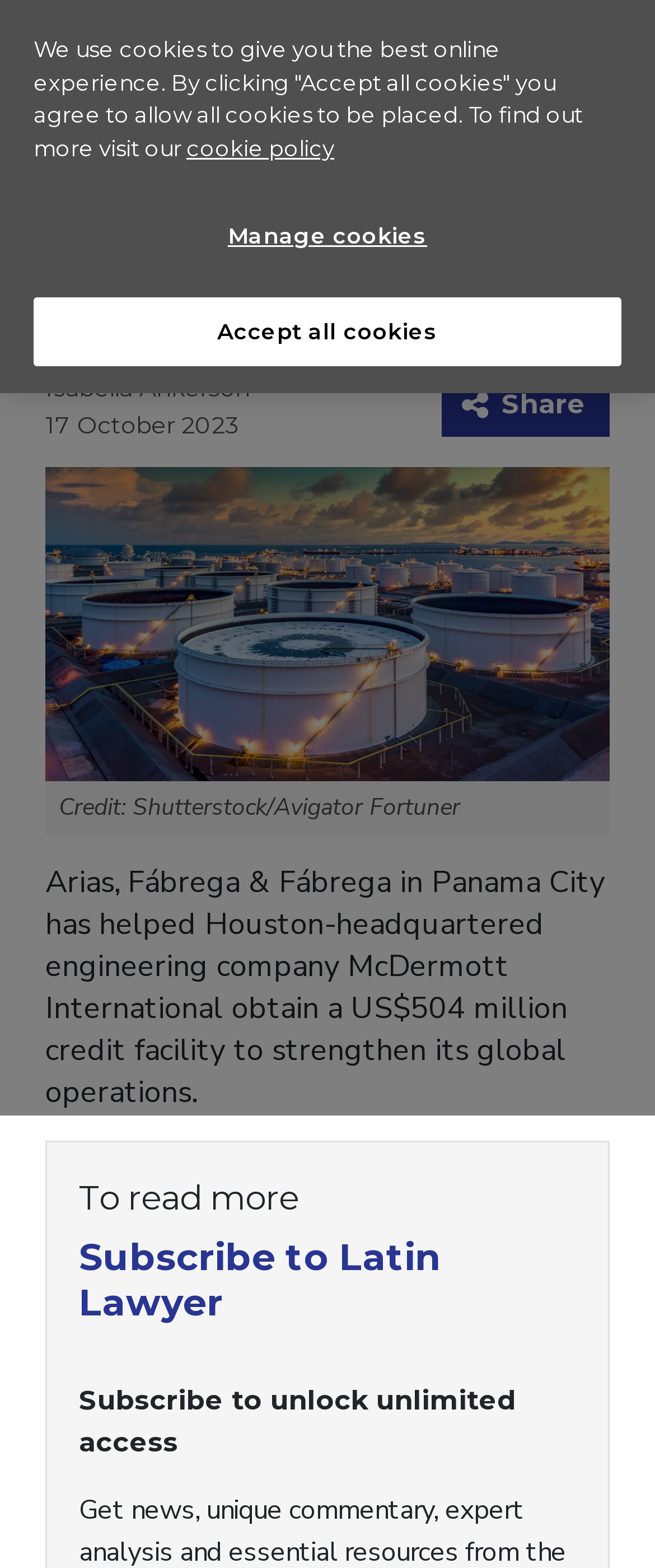Provide your answer in one word or a succinct phrase for the question: 
How much is the credit facility obtained by McDermott International?

US$504 million